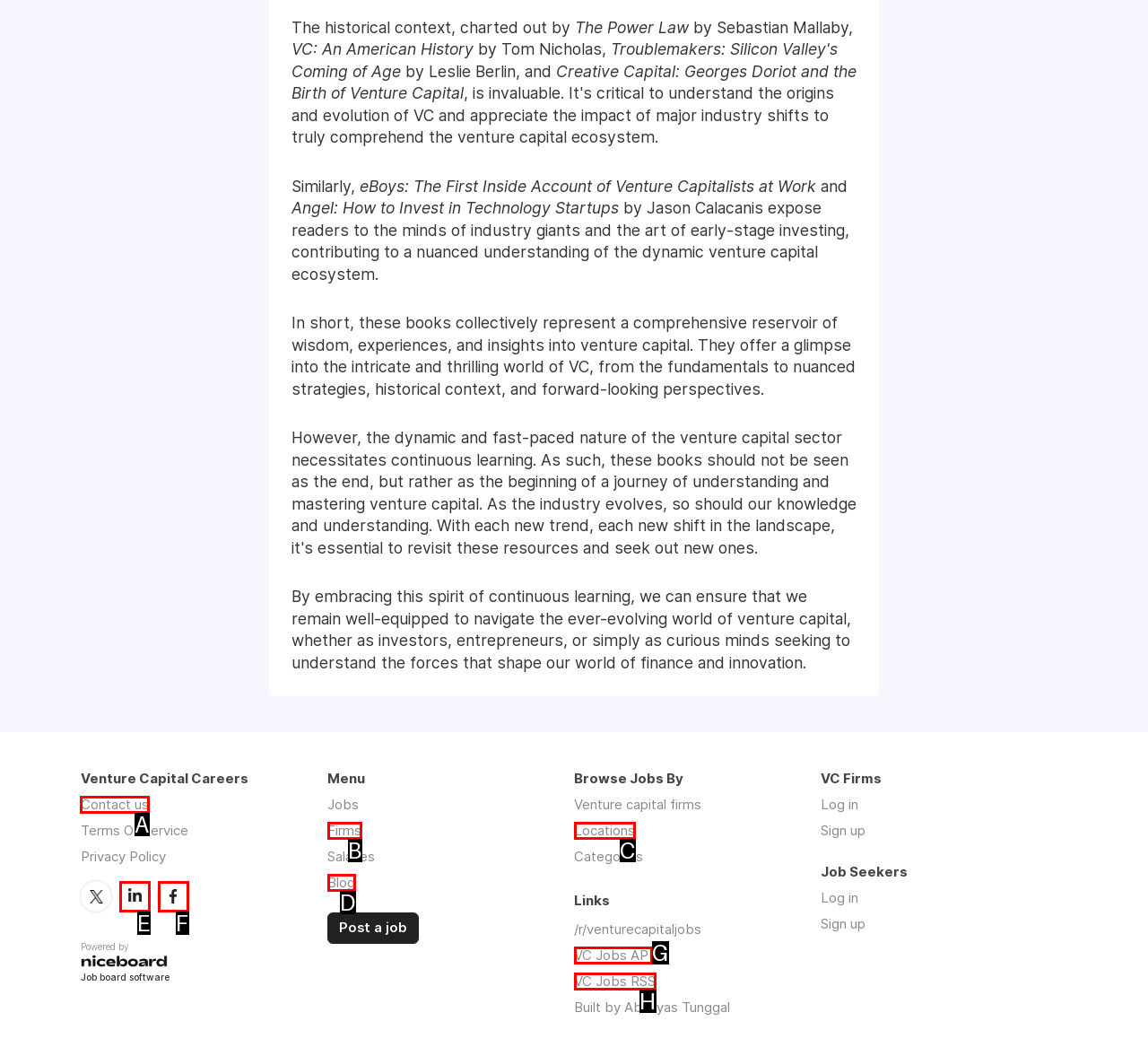Tell me which one HTML element I should click to complete the following task: Read Privacy Policy Answer with the option's letter from the given choices directly.

None